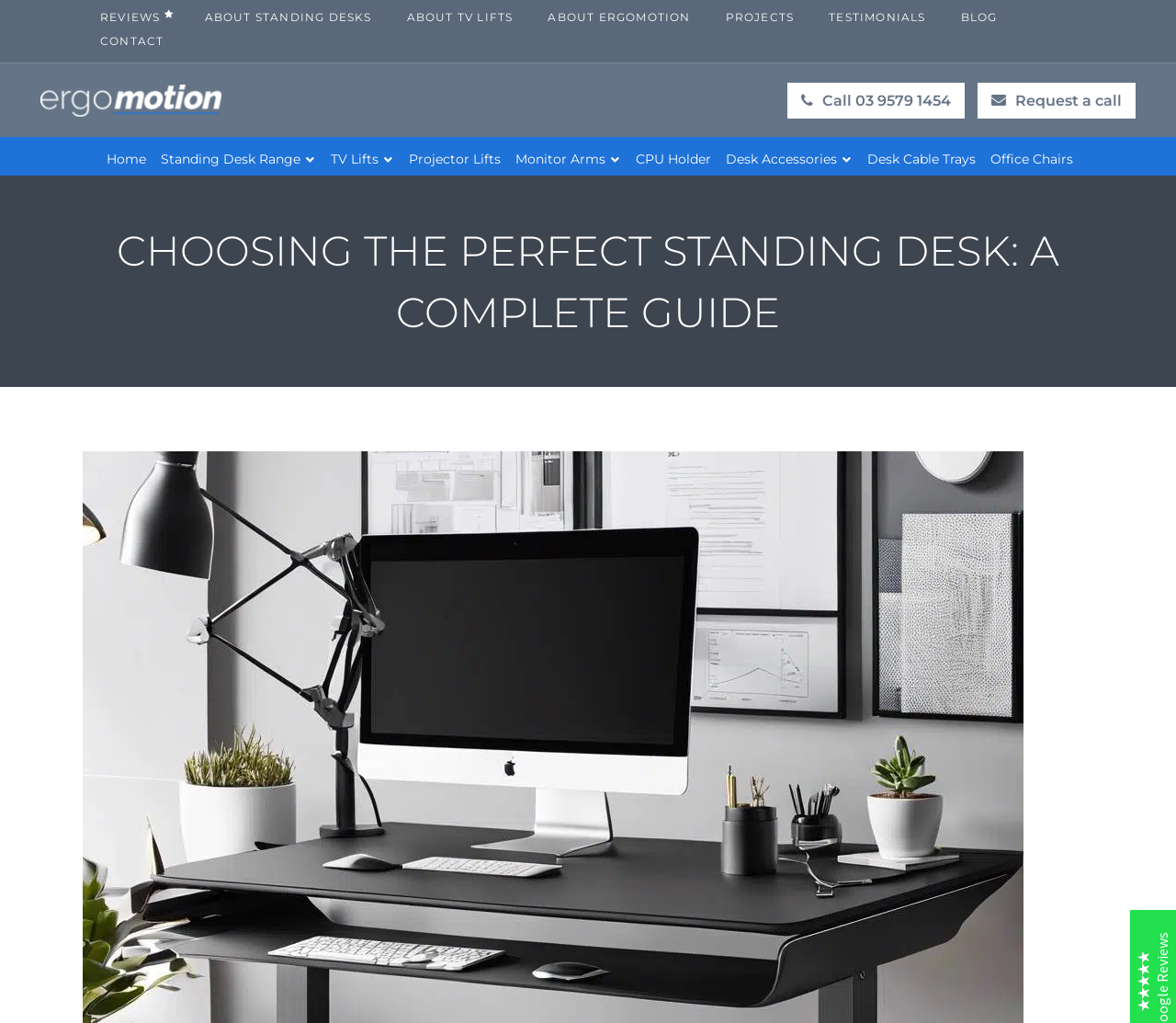Please provide a comprehensive answer to the question below using the information from the image: What is the rating source mentioned on the webpage?

The rating source 'Google Reviews' is mentioned on the webpage, specifically in the static text element with the text 'Google Reviews'.